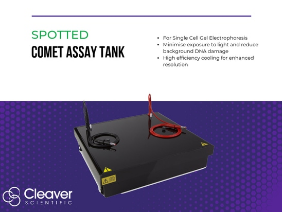Compose an extensive description of the image.

The image showcases the "Comet Assay Tank," a specialized laboratory equipment designed for single-cell electrophoresis. The tank is illustrated with a sleek black surface, featuring two electrodes—one red and one black—highlighting its functionality in measuring DNA damage. Key features include minimized exposure to light, which helps reduce background DNA damage, and high-efficiency cooling to enhance resolution. The tank is presented on a dynamic purple background, emphasizing its modern design and advanced capabilities. This image is associated with Cleaver Scientific, a leading manufacturer in scientific equipment.